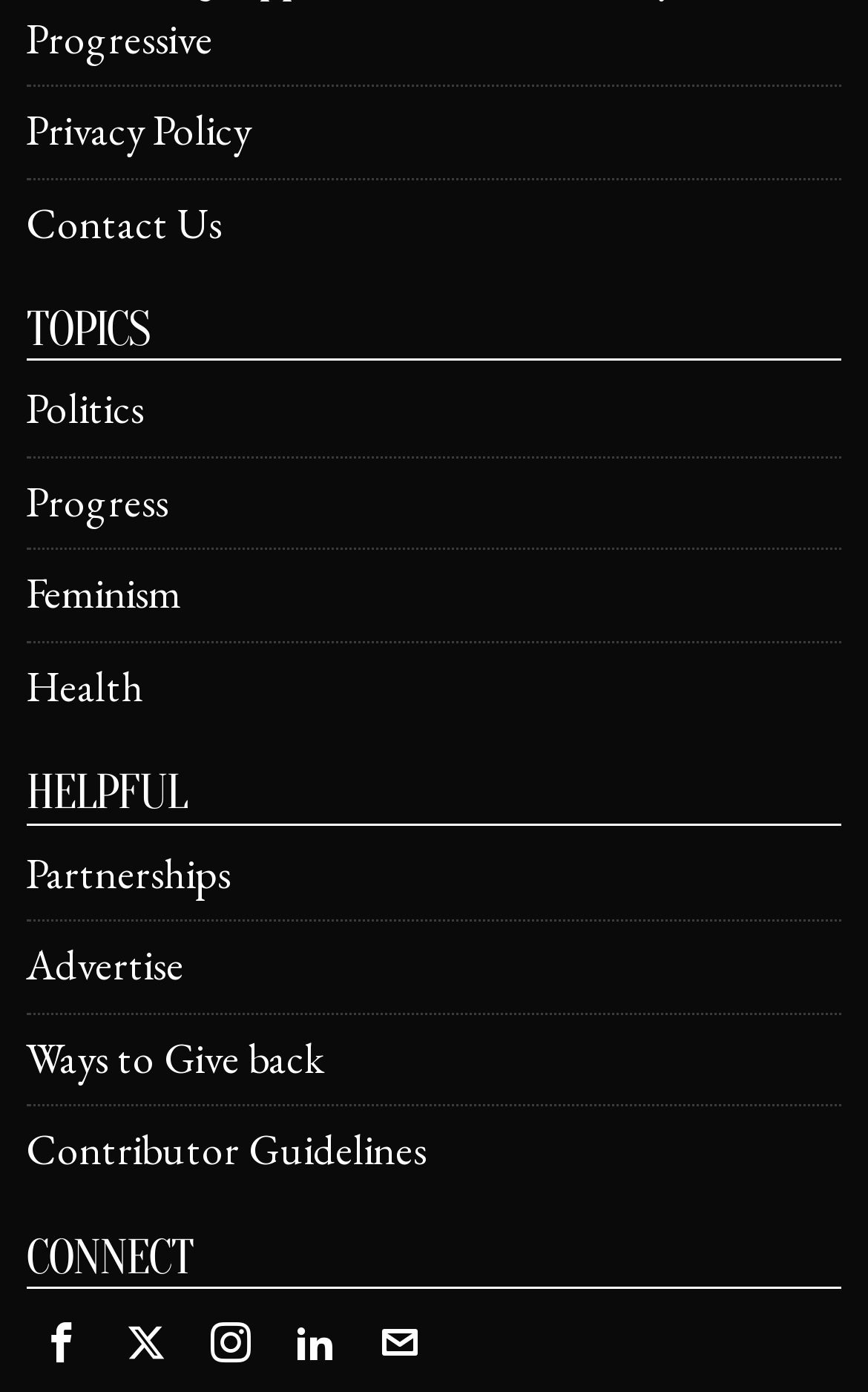Highlight the bounding box of the UI element that corresponds to this description: "Events Lock".

None